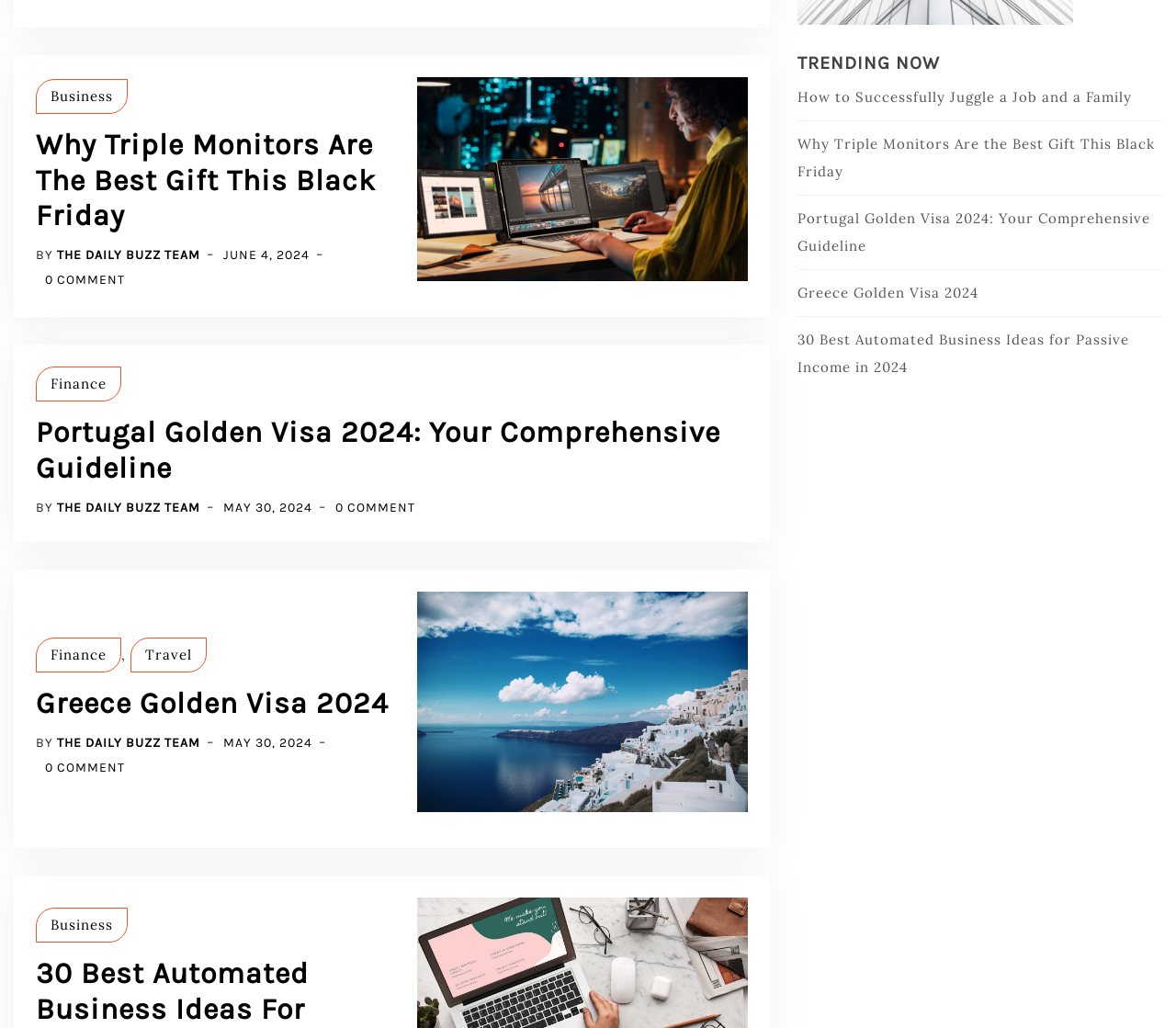Locate the bounding box of the UI element described by: "The Daily Buzz Team" in the given webpage screenshot.

[0.048, 0.486, 0.17, 0.501]